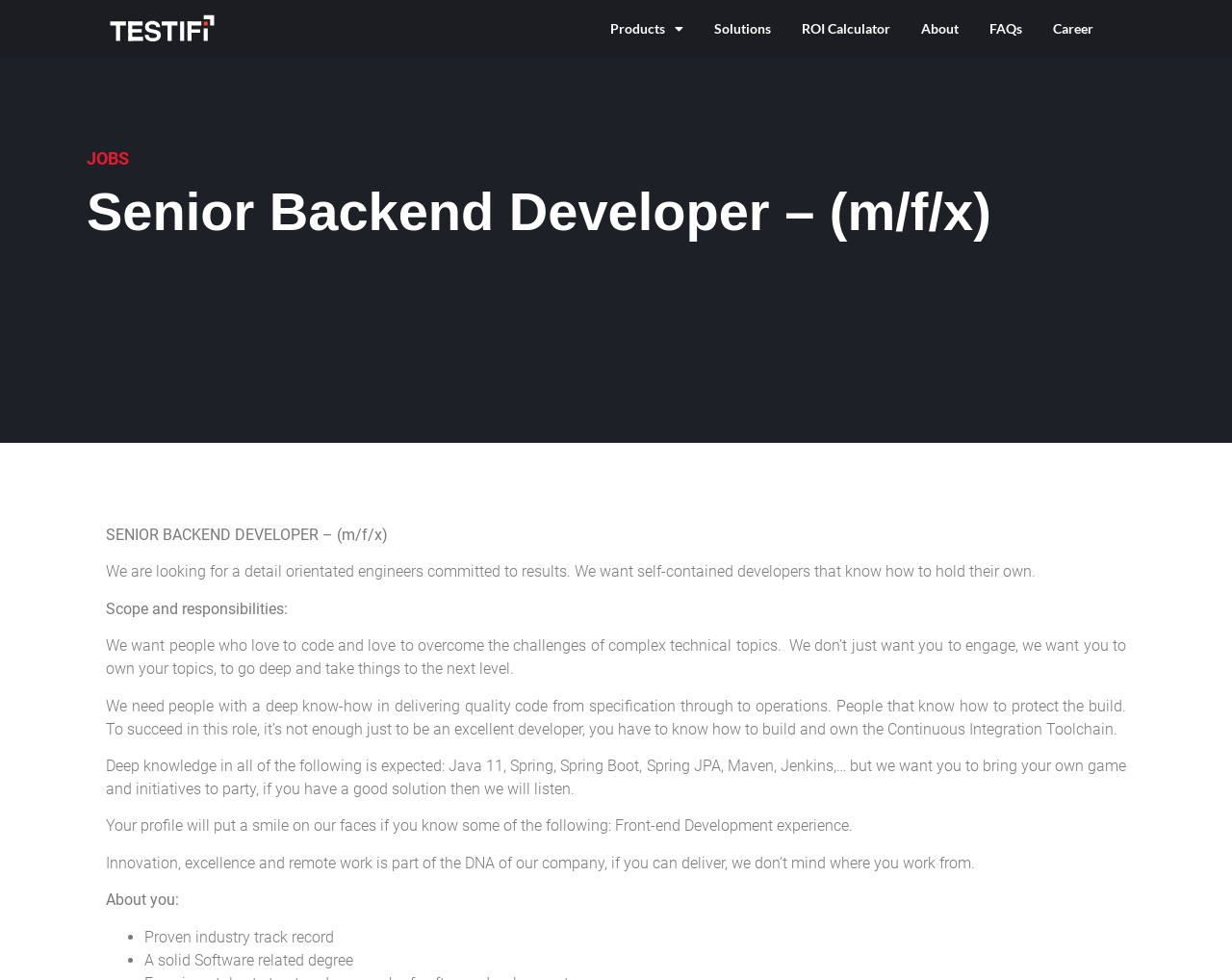What is the job title being described?
Answer the question with as much detail as you can, using the image as a reference.

The job title is mentioned in the heading of the webpage, which is 'Senior Backend Developer – (m/f/x)'. This heading is a prominent element on the webpage, indicating that the page is describing a job opening for a senior backend developer.